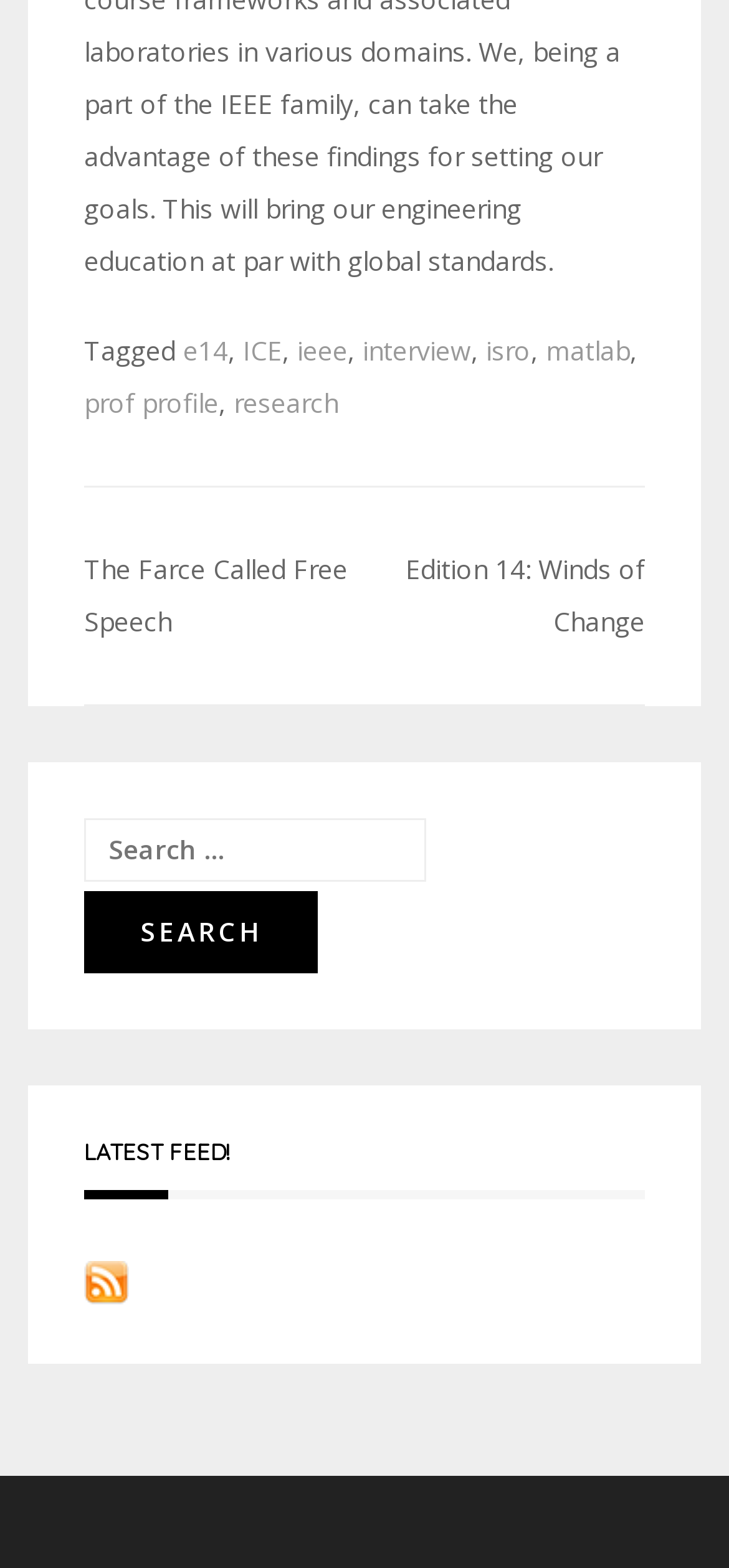Specify the bounding box coordinates of the region I need to click to perform the following instruction: "Click on the 'Search' button". The coordinates must be four float numbers in the range of 0 to 1, i.e., [left, top, right, bottom].

[0.115, 0.568, 0.436, 0.62]